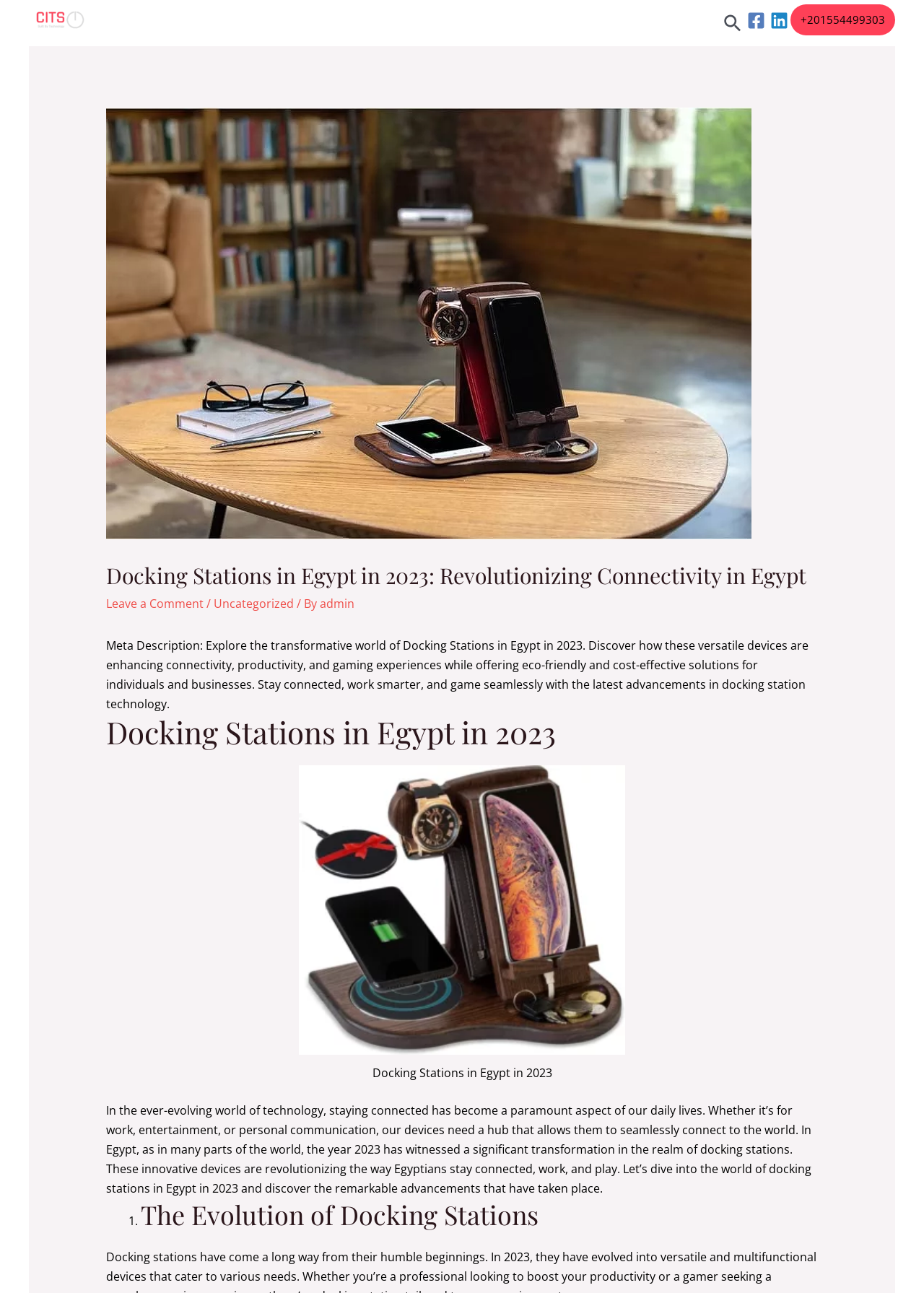Identify the bounding box coordinates of the region that should be clicked to execute the following instruction: "Visit the 'Blog' page".

[0.517, 0.008, 0.567, 0.025]